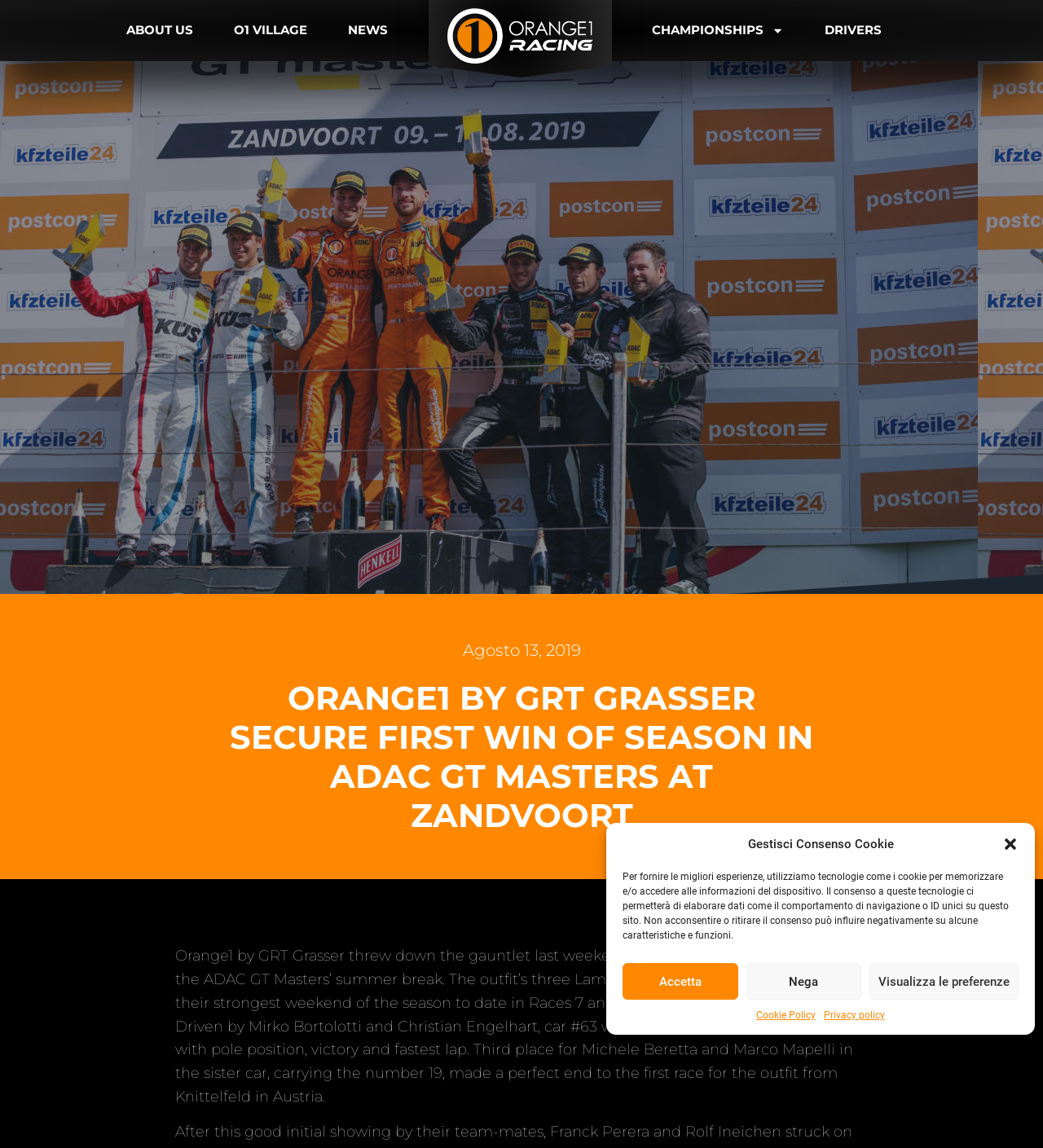What is the name of the racing team?
Please use the image to deliver a detailed and complete answer.

I inferred this answer by looking at the logo-wide-O1R-Header_2 image and the text 'Orange1 by GRT Grasser' which suggests that Orange1 Racing is the name of the racing team.